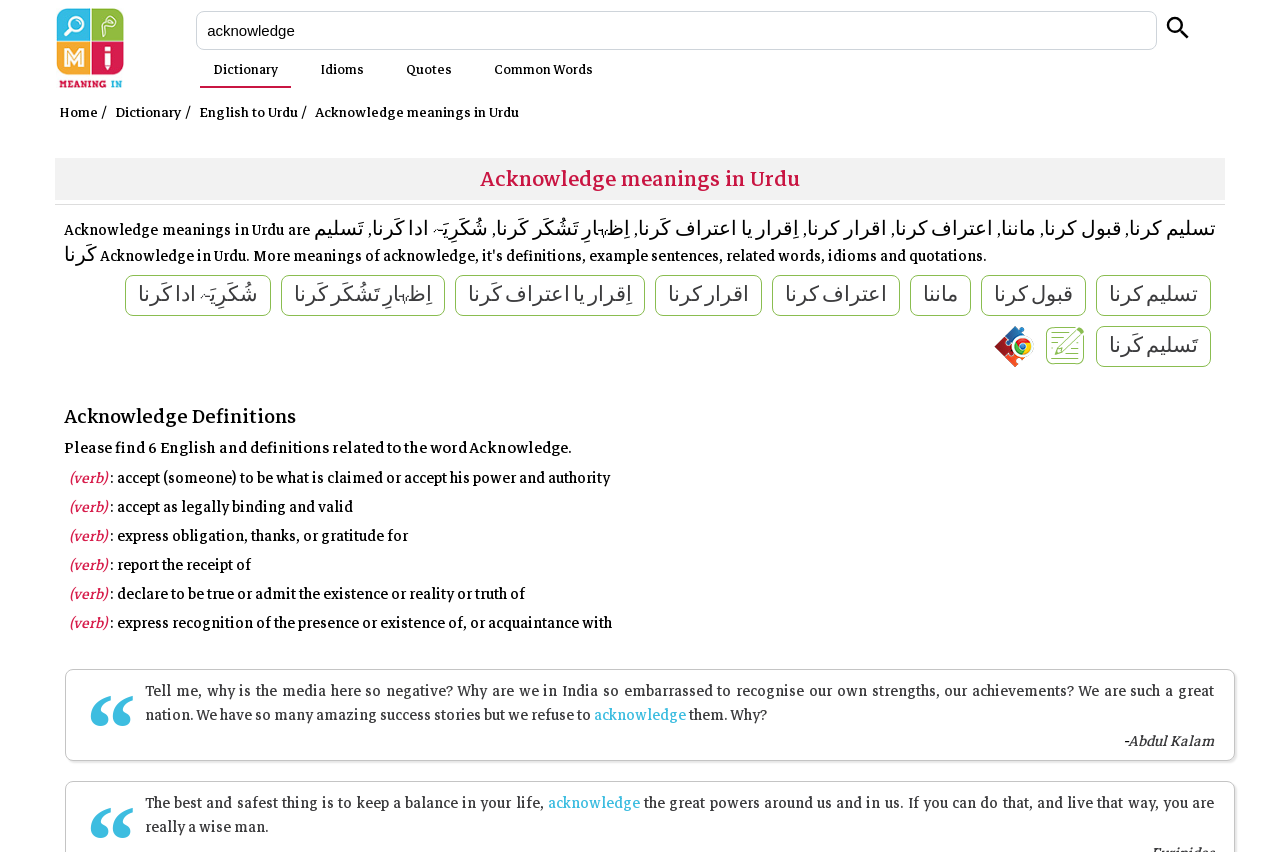Specify the bounding box coordinates of the area to click in order to follow the given instruction: "Go to Home."

[0.046, 0.119, 0.077, 0.146]